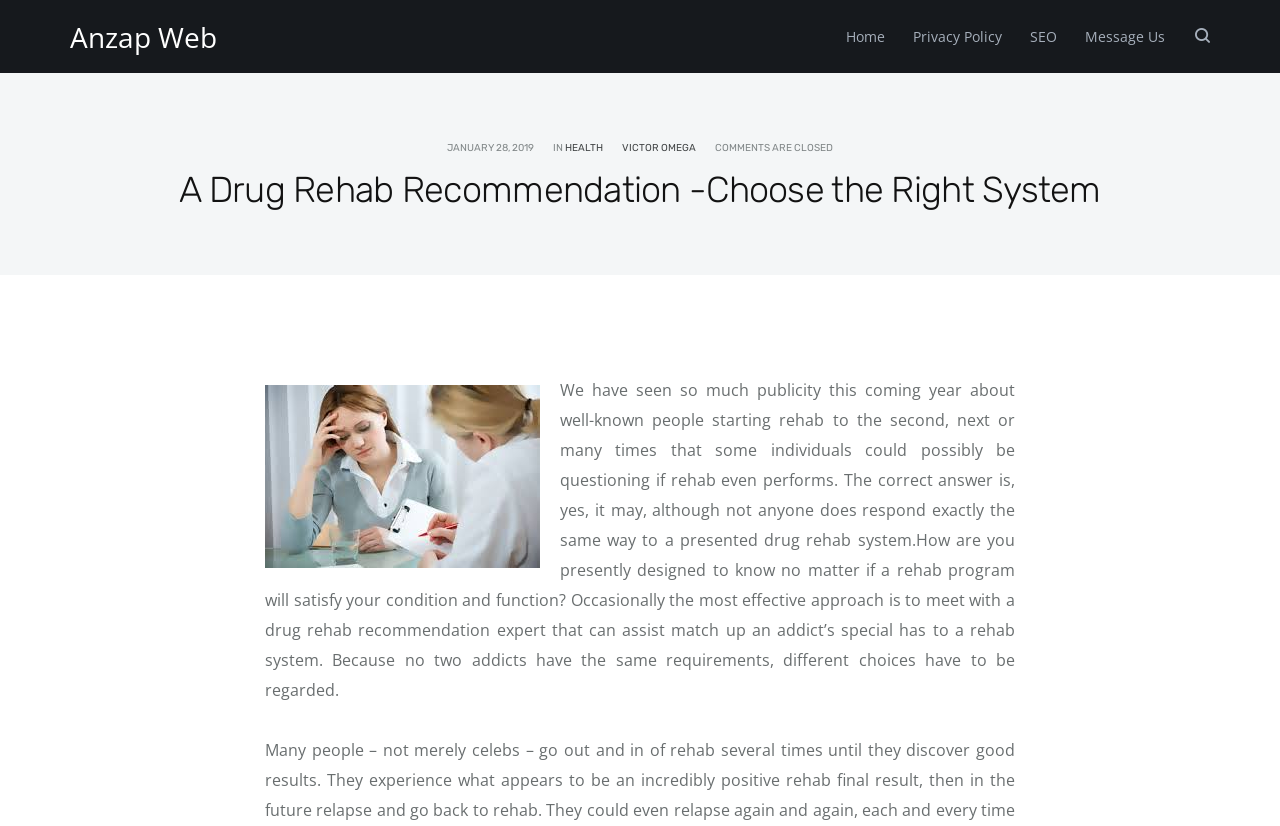Please find the bounding box for the following UI element description. Provide the coordinates in (top-left x, top-left y, bottom-right x, bottom-right y) format, with values between 0 and 1: Message Us

[0.837, 0.001, 0.91, 0.088]